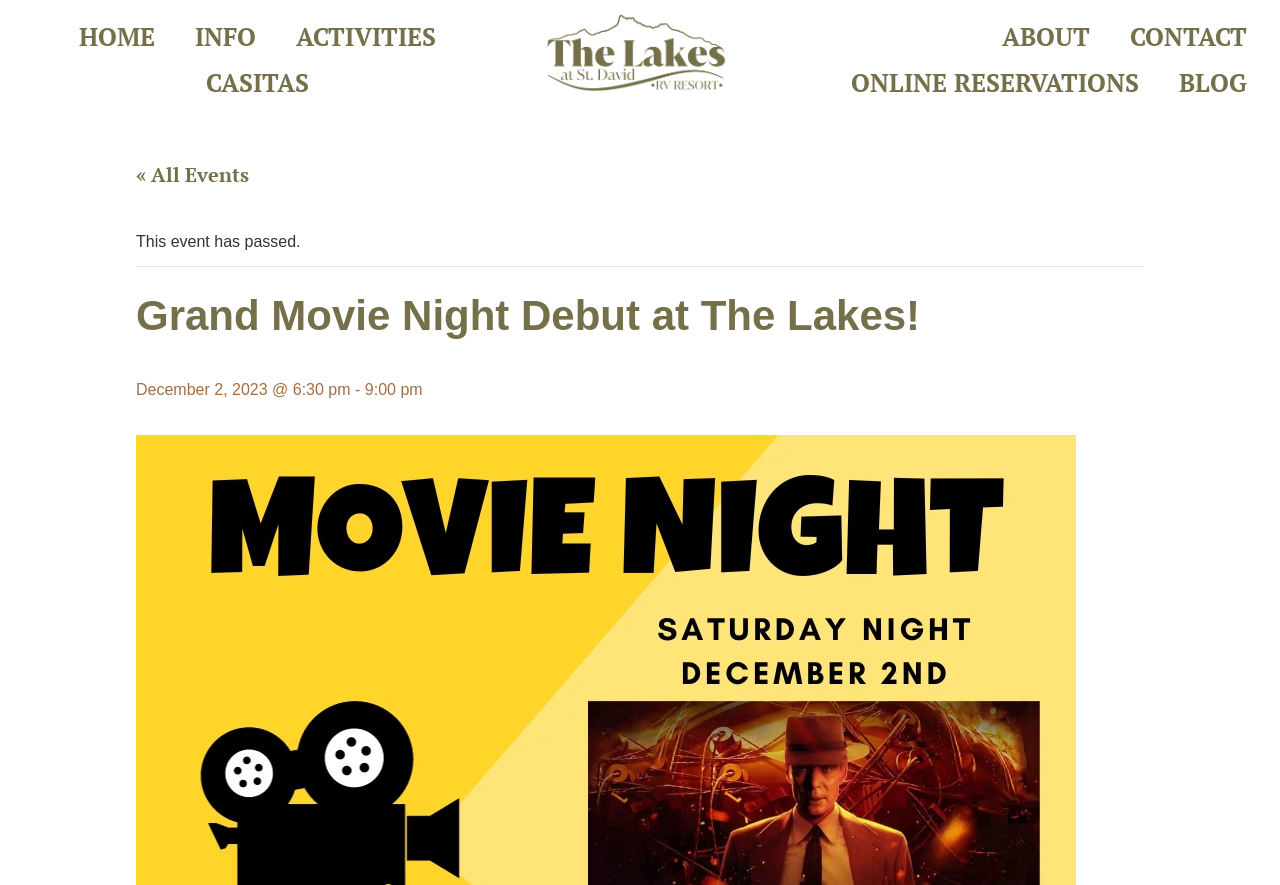Predict the bounding box of the UI element based on the description: "Contact". The coordinates should be four float numbers between 0 and 1, formatted as [left, top, right, bottom].

[0.868, 0.016, 0.99, 0.068]